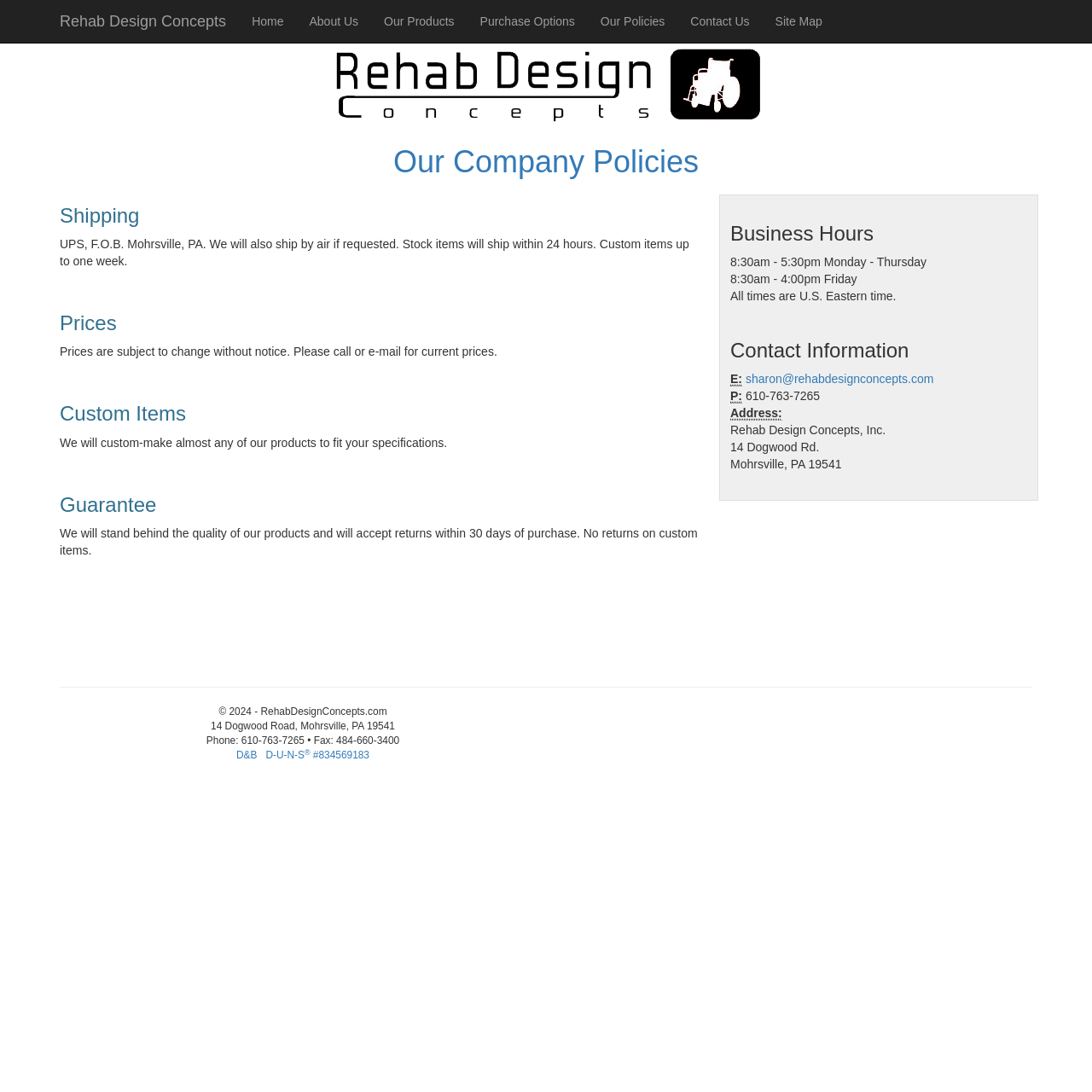Provide an in-depth caption for the webpage.

This webpage is about the corporate policies of Rehab Design Concepts, a rehabilitation equipment manufacturer located in Mohrsville, PA. At the top of the page, there is a navigation menu with links to different sections of the website, including "Home", "About Us", "Our Products", "Purchase Options", "Our Policies", "Contact Us", and "Site Map".

Below the navigation menu, there is a logo of Rehab Design Concepts, Inc. accompanied by an image. The main content of the page is divided into several sections, each with a heading. The first section is "Our Company Policies", which is followed by sections on "Shipping", "Prices", "Custom Items", and "Guarantee". Each of these sections contains a brief paragraph of text describing the company's policies.

On the right side of the page, there is a section on "Business Hours", which lists the company's operating hours from Monday to Friday. Below this section, there is a separator line, followed by a section on "Contact Information", which includes the company's email address, phone number, and physical address.

At the bottom of the page, there is a horizontal separator line, followed by a footer section that contains copyright information, the company's address, phone number, and fax number, as well as a link to the company's D&B D-U-N-S number.